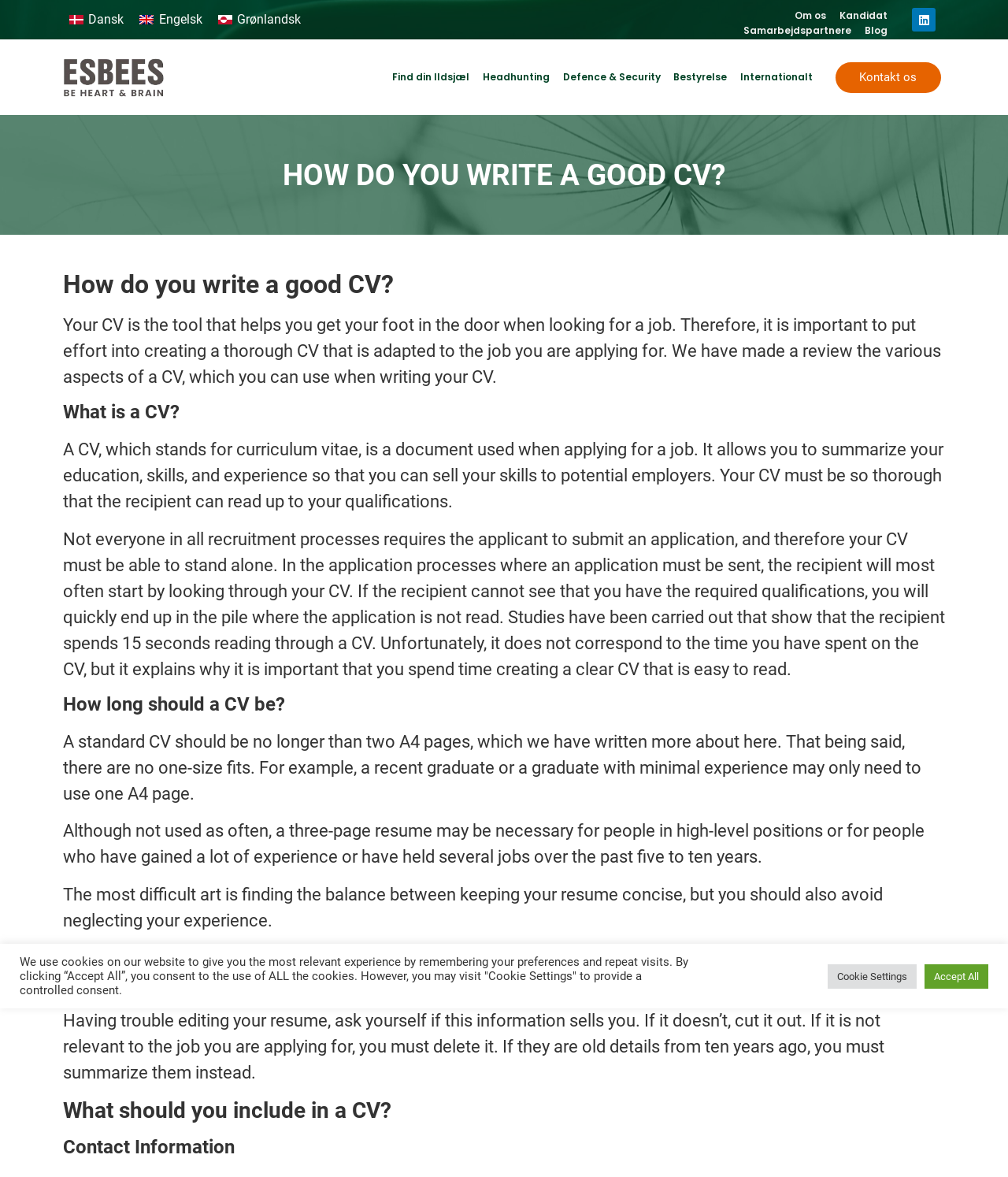Utilize the details in the image to thoroughly answer the following question: What is the purpose of a CV?

According to the webpage, a CV is a document used when applying for a job, and it allows the applicant to summarize their education, skills, and experience so that they can sell their skills to potential employers.